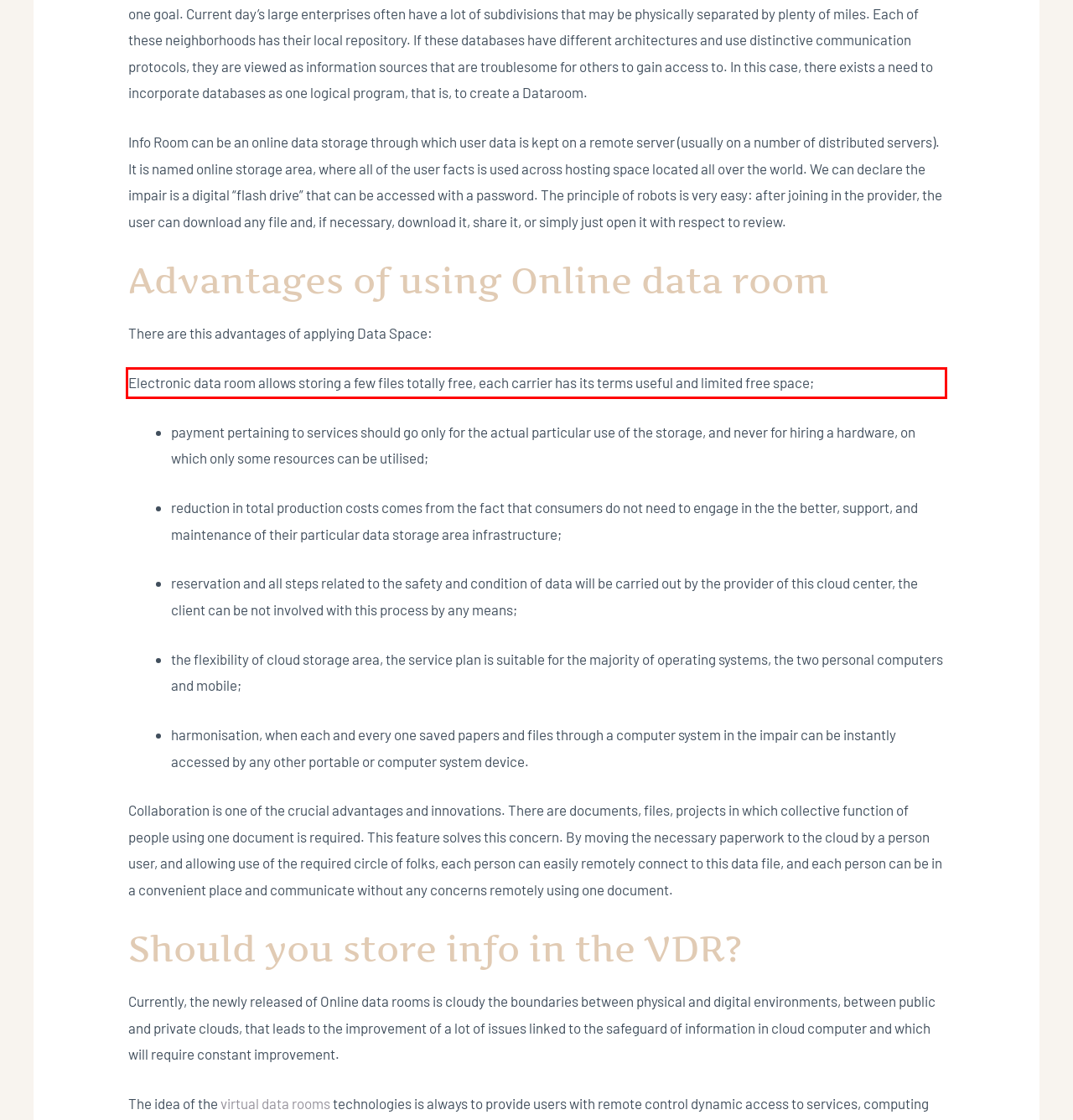Identify the text inside the red bounding box on the provided webpage screenshot by performing OCR.

Electronic data room allows storing a few files totally free, each carrier has its terms useful and limited free space;